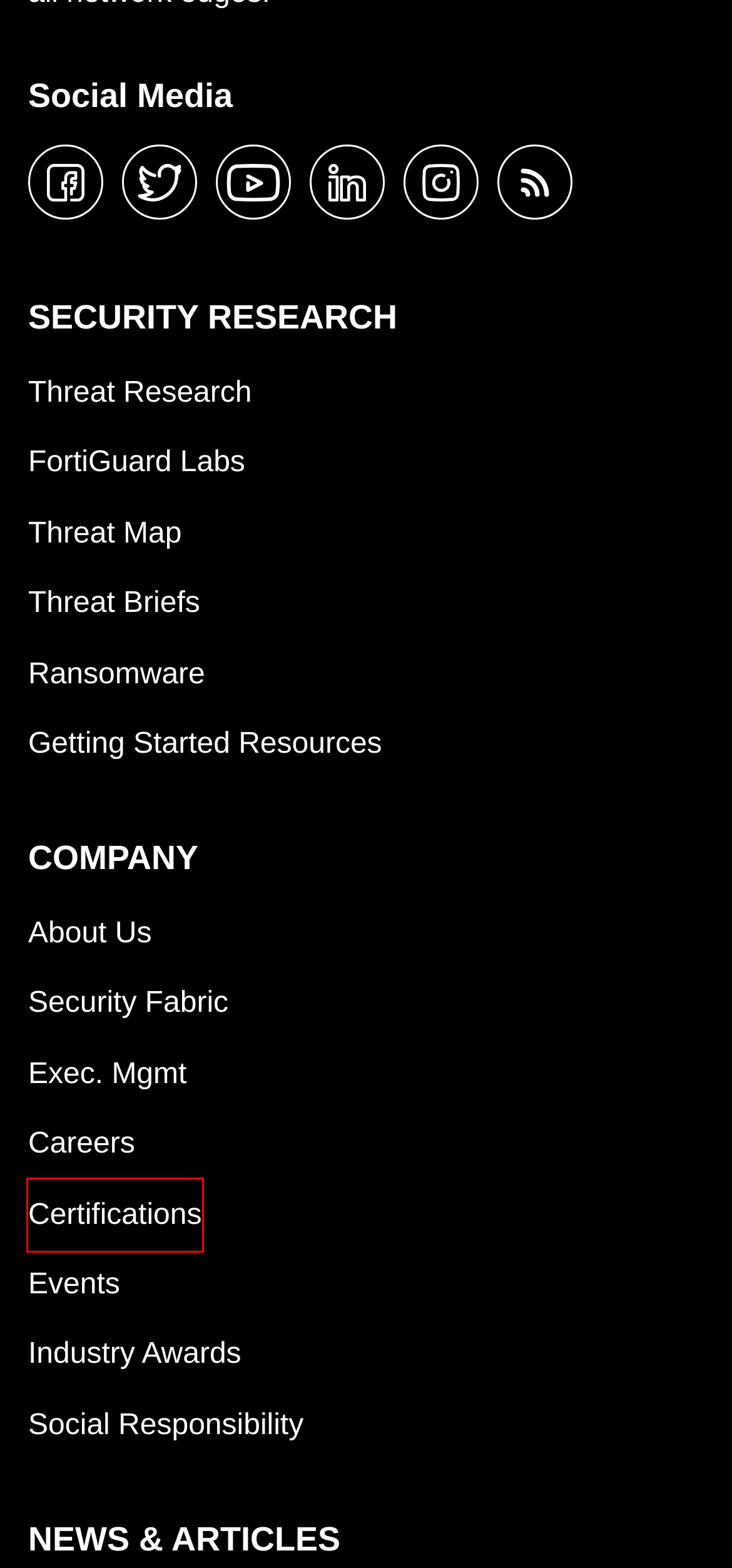Given a webpage screenshot with a UI element marked by a red bounding box, choose the description that best corresponds to the new webpage that will appear after clicking the element. The candidates are:
A. Fortinet RSS Feeds | Fortinet Blog, News, Press Release Feeds
B. Fortinet Careers and Job Opportunities
C. Learn more about Fortinet and the Security Fabric
D. Security and Trust | Fortinet
E. Upcoming webinars, events and conferences around the world | Fortinet
F. Executive Leadership | Meet the Fortinet Management Team
G. Industry Awards | Fortinet Accolades
H. Fortinet Customer Guide

D